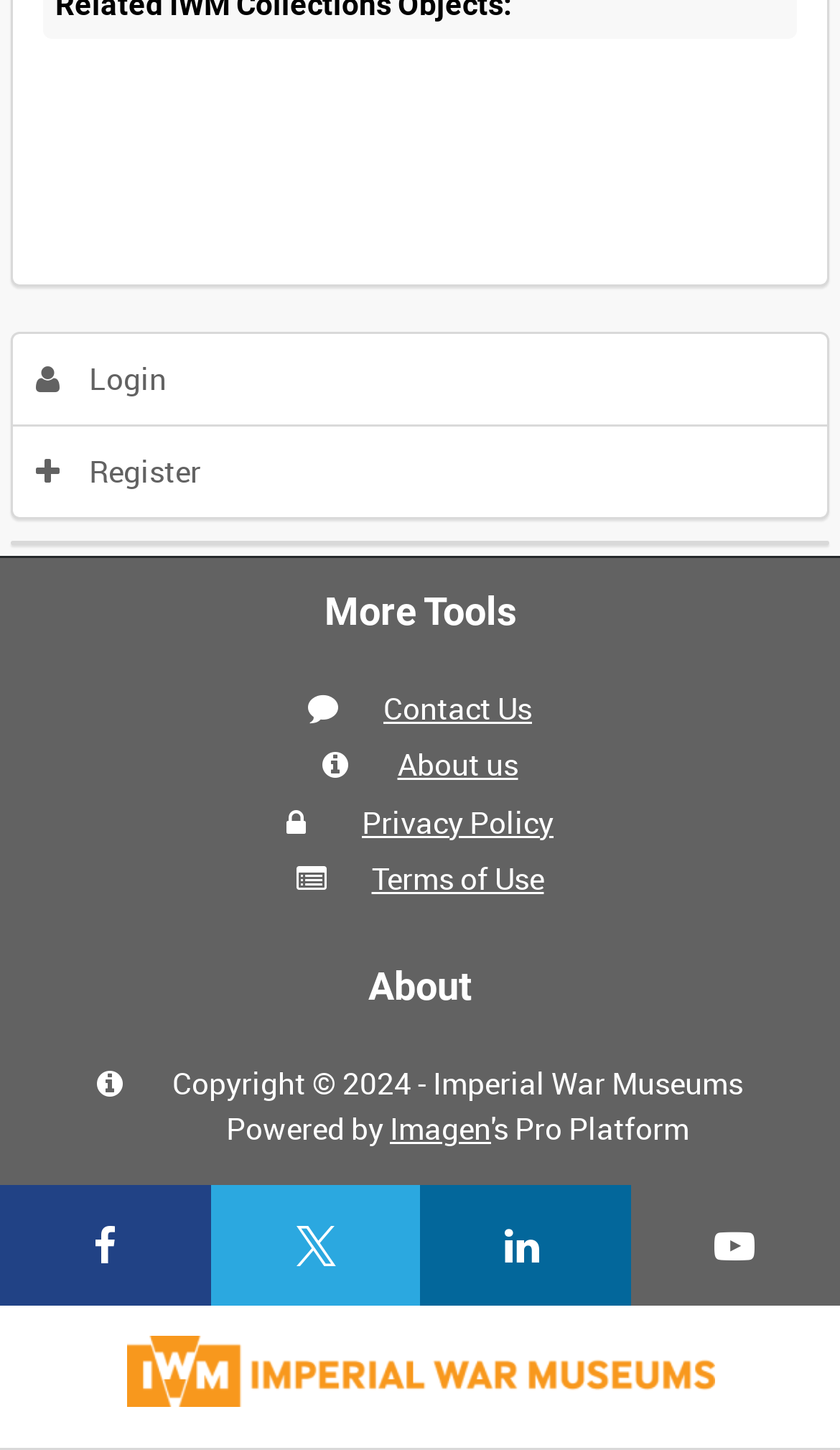How many links are in the 'More Tools' section? Using the information from the screenshot, answer with a single word or phrase.

4